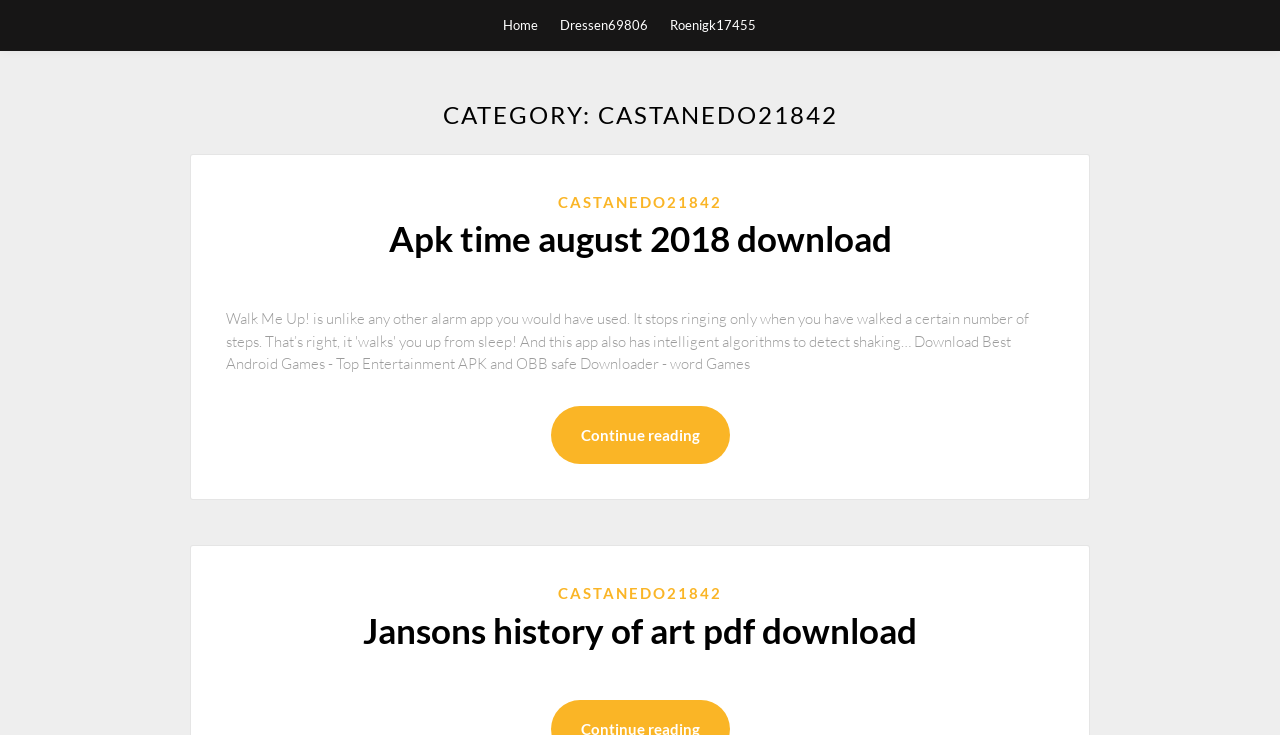Write an elaborate caption that captures the essence of the webpage.

The webpage appears to be a blog or article page, with a focus on Android apps and downloads. At the top, there are three links: "Home", "Dressen69806", and "Roenigk17455", which are likely navigation links. 

Below these links, there is a large header section that spans most of the page width, containing the title "CATEGORY: CASTANEDO21842". 

Underneath the header, there is an article section that takes up most of the page. Within this section, there are several links and headings. The first link is "CASTANEDO21842", followed by a heading "Apk time august 2018 download" and a link with the same text. 

Further down, there is another link "Continue reading", which suggests that the article is truncated and the user needs to click to read more. 

Finally, there is another link "CASTANEDO21842" and a heading "Jansons history of art pdf download" with a link to download the PDF. The links and headings are arranged in a vertical column, with the links "CASTANEDO21842" and "Continue reading" positioned near the center of the page, and the headings and links to specific downloads positioned above and below them.